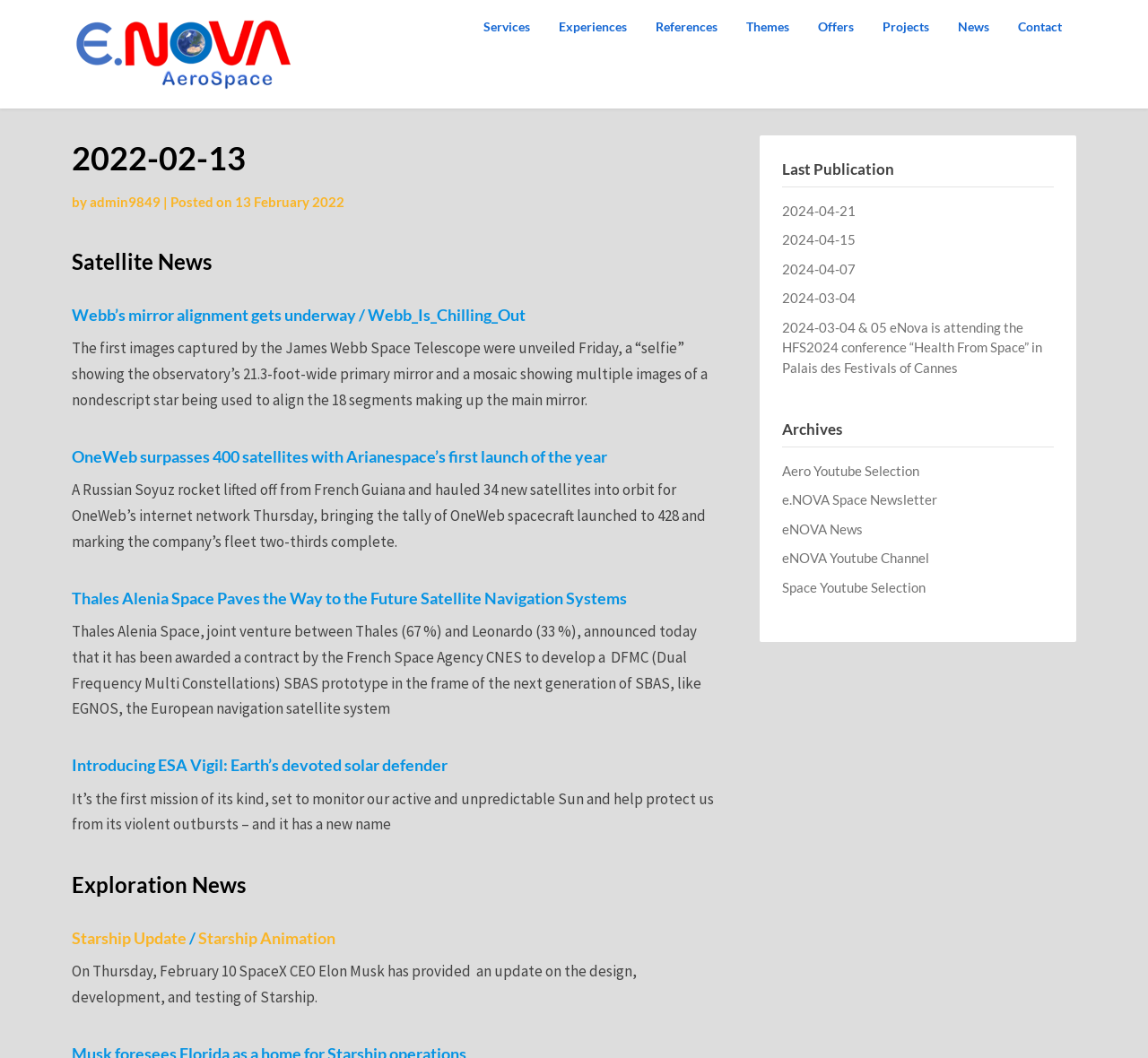Find and indicate the bounding box coordinates of the region you should select to follow the given instruction: "Check the 'Last Publication' section".

[0.681, 0.149, 0.918, 0.177]